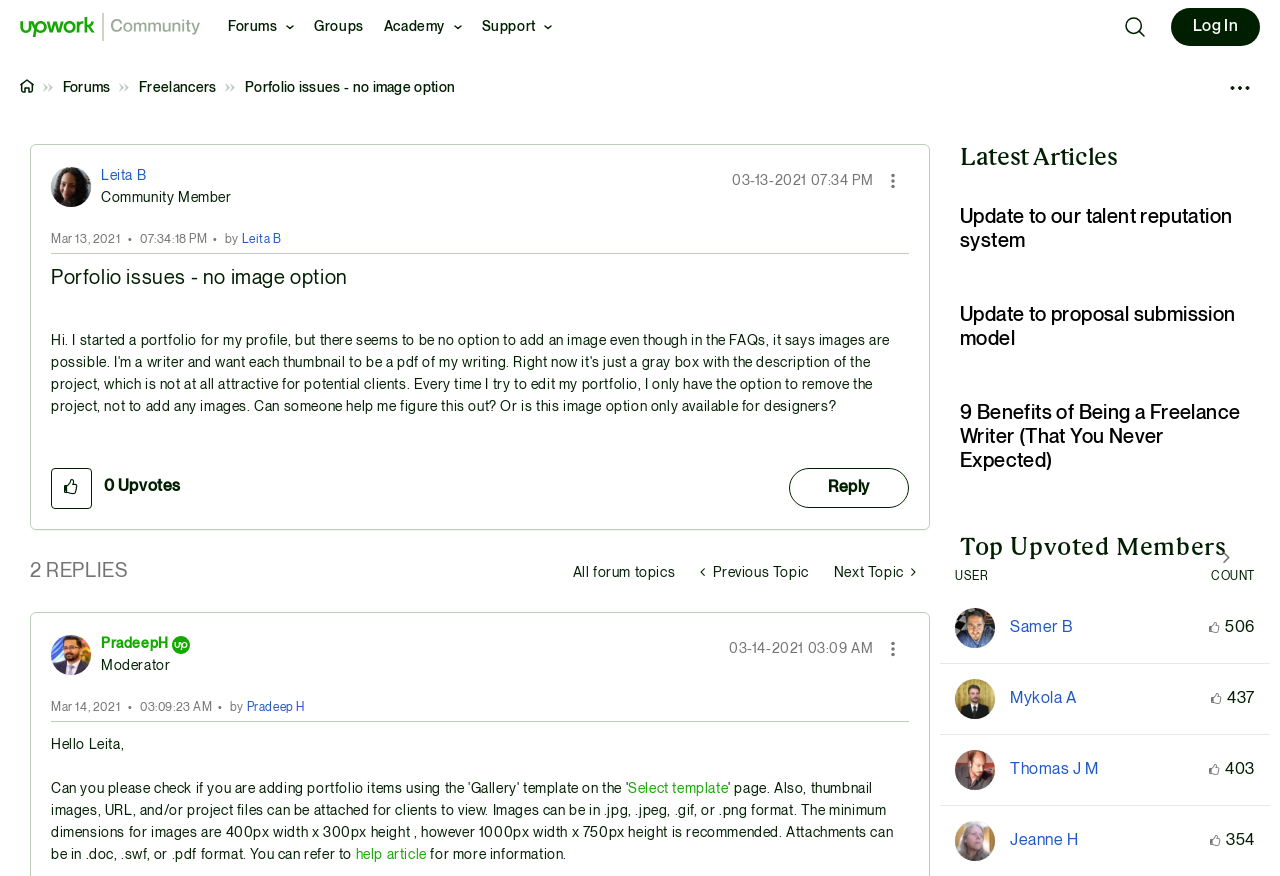Find and indicate the bounding box coordinates of the region you should select to follow the given instruction: "Click on the 'Options' button".

[0.953, 0.081, 0.984, 0.12]